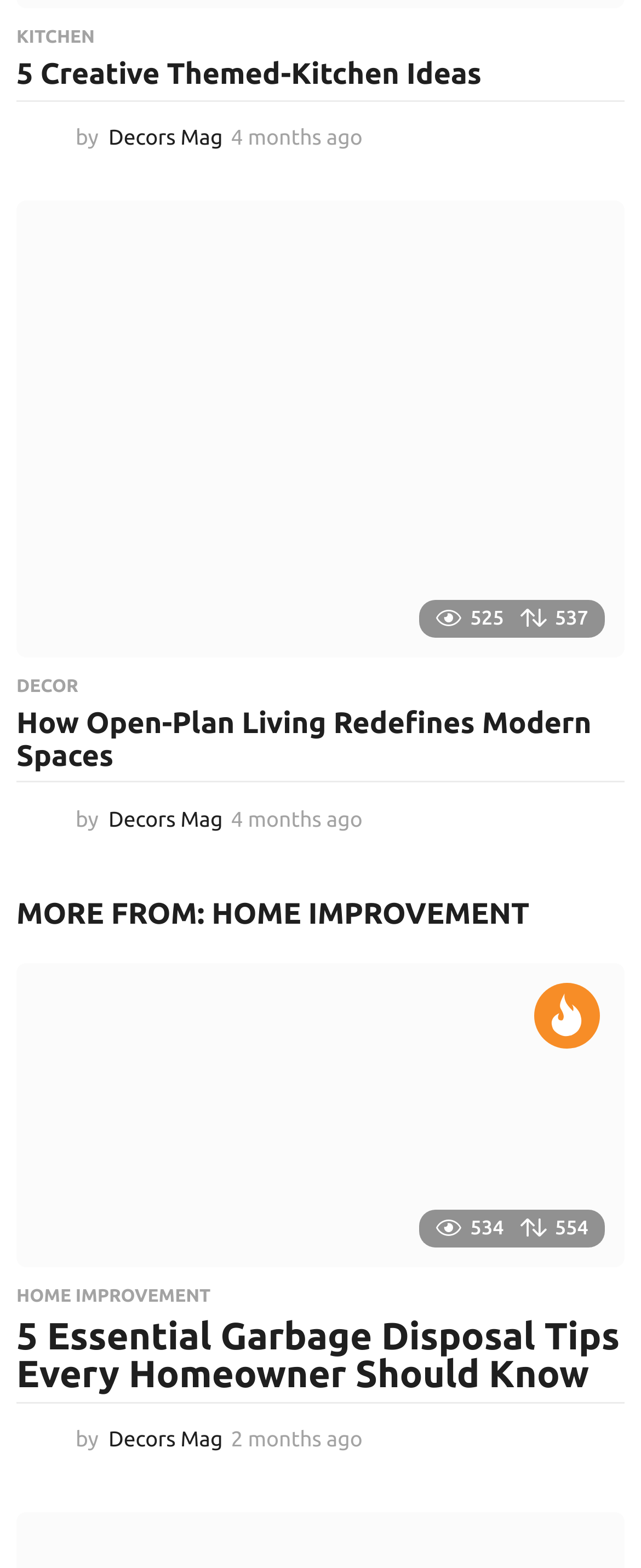Using floating point numbers between 0 and 1, provide the bounding box coordinates in the format (top-left x, top-left y, bottom-right x, bottom-right y). Locate the UI element described here: Kitchen

[0.026, 0.018, 0.148, 0.031]